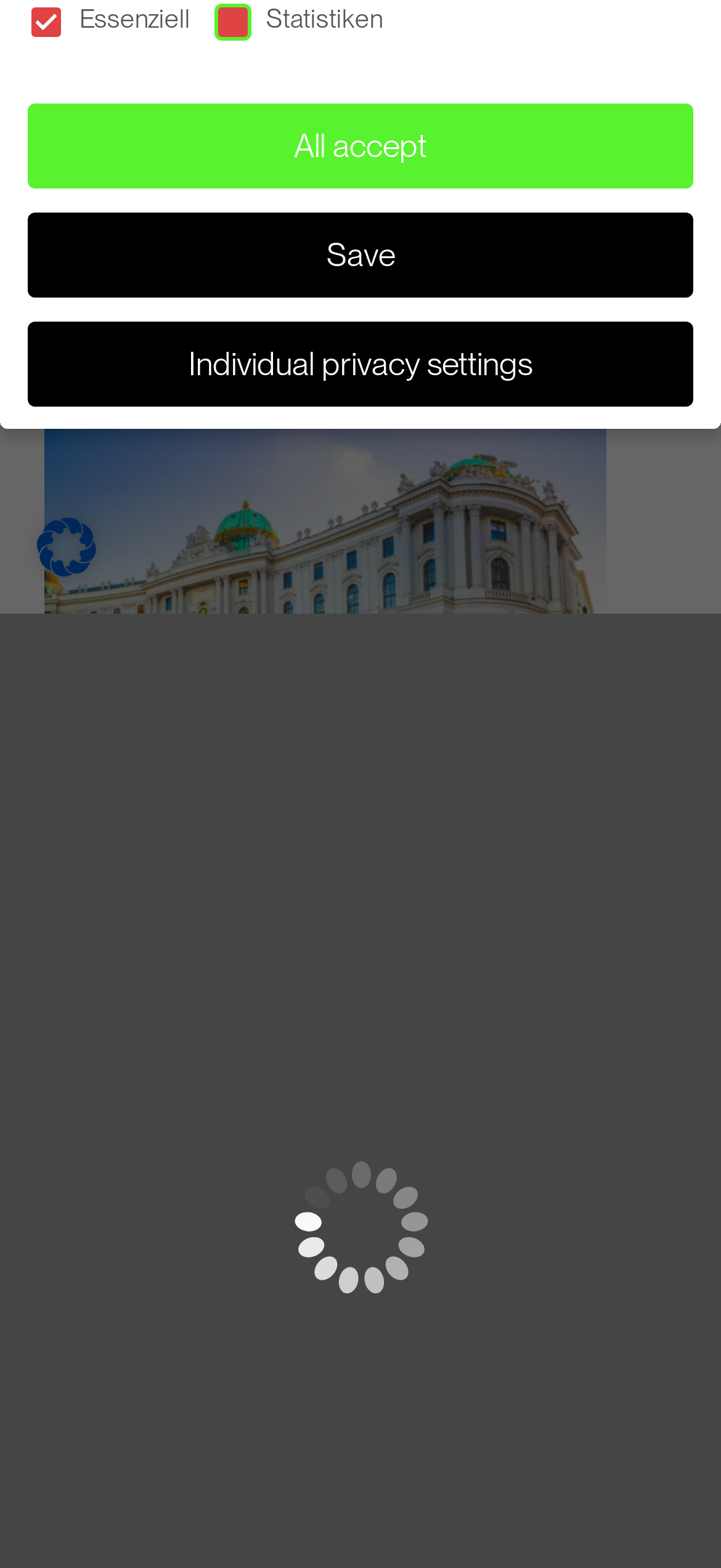Based on the description "Get in touch with us", find the bounding box of the specified UI element.

[0.062, 0.046, 0.615, 0.102]